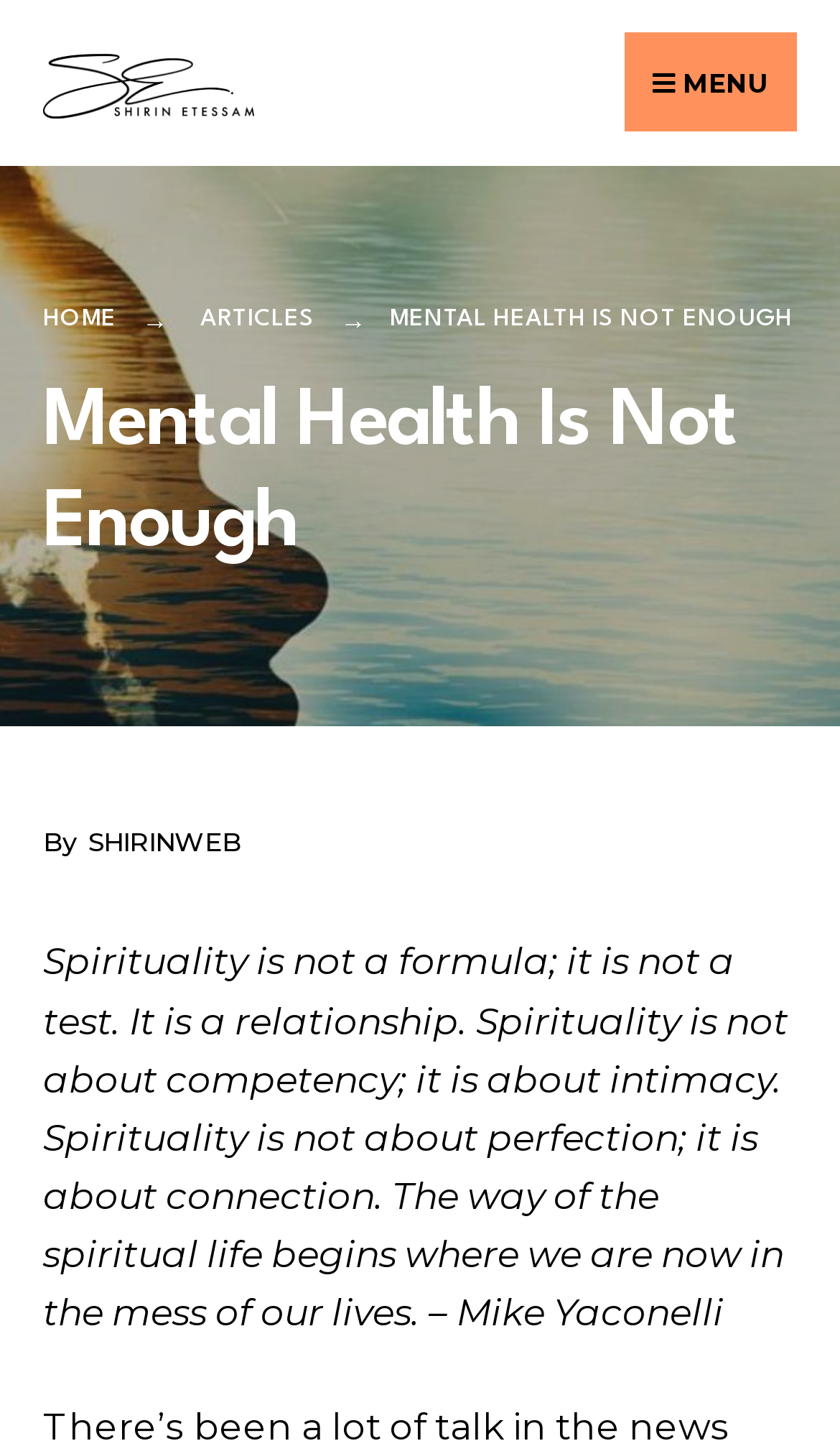What is the author of the article?
Please answer the question as detailed as possible based on the image.

I found the author's name by looking at the image caption 'Shirin Etessam' at the top of the page, and also confirmed it by seeing the link 'SHIRINWEB' which is likely the author's website.